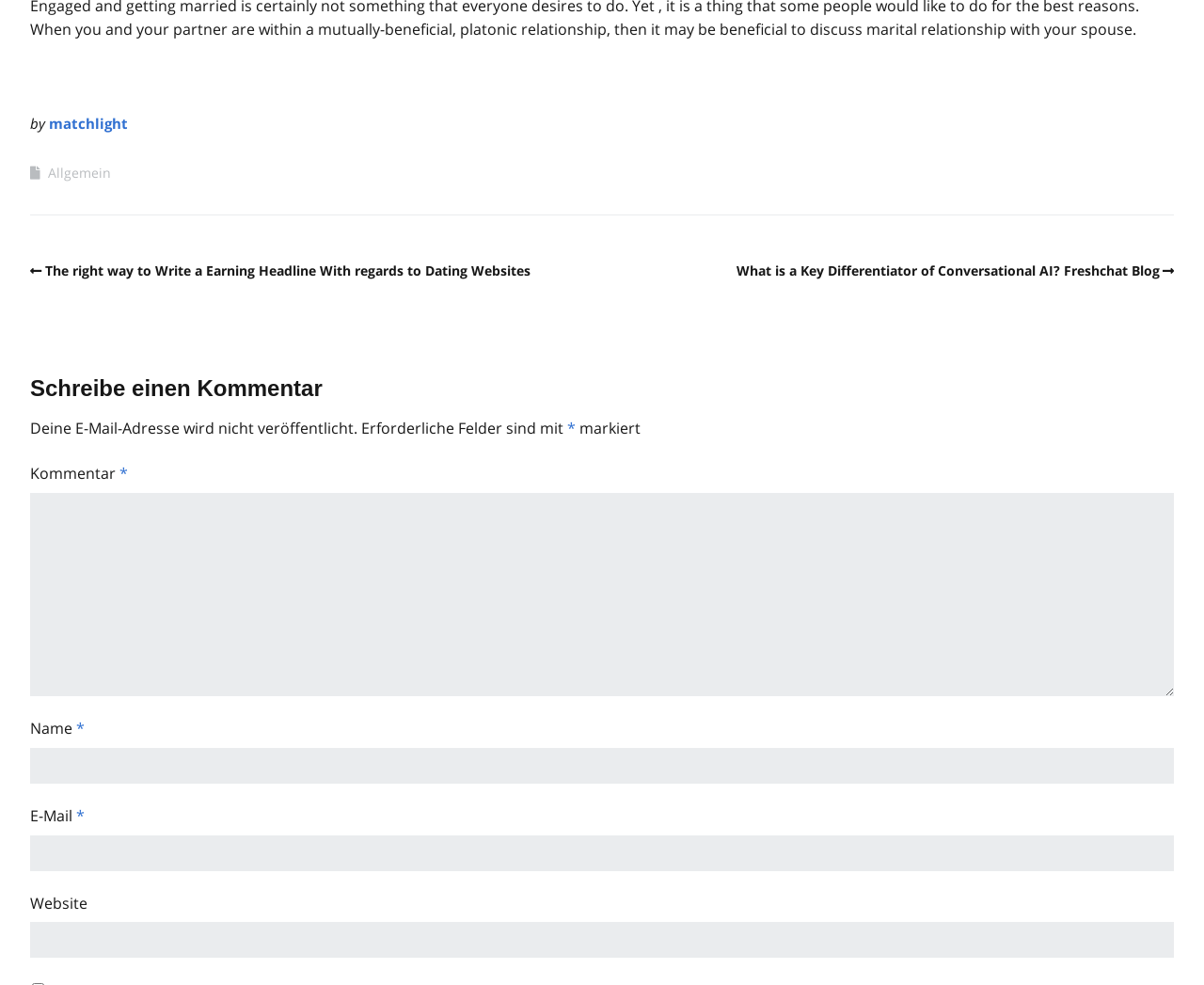Answer the question briefly using a single word or phrase: 
What is the link on the right side of the footer?

matchlight